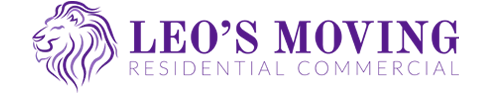What is the symbol on the logo?
From the image, respond using a single word or phrase.

Lion's head